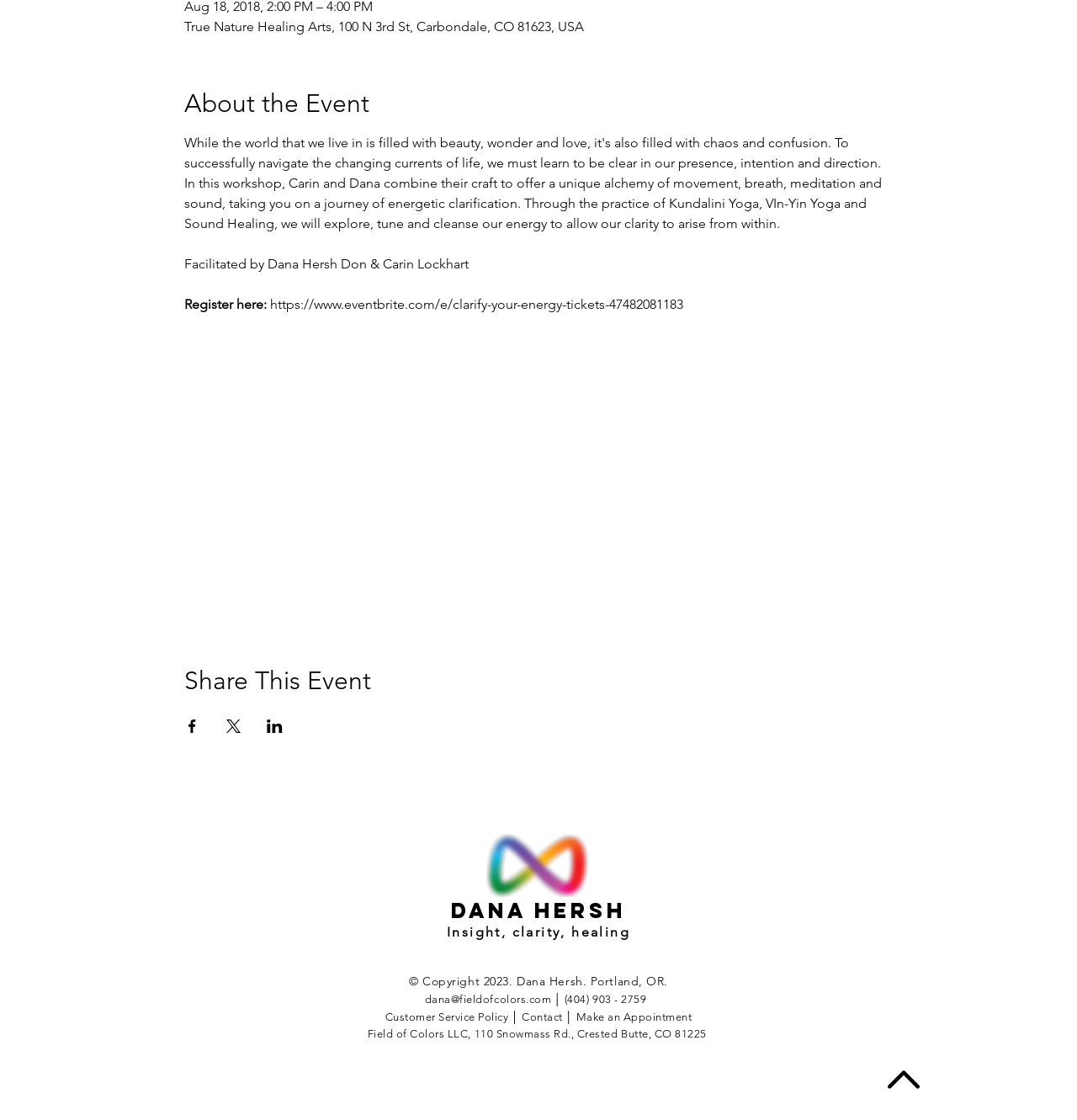Identify the bounding box for the UI element specified in this description: "Dana hersh". The coordinates must be four float numbers between 0 and 1, formatted as [left, top, right, bottom].

[0.418, 0.801, 0.581, 0.825]